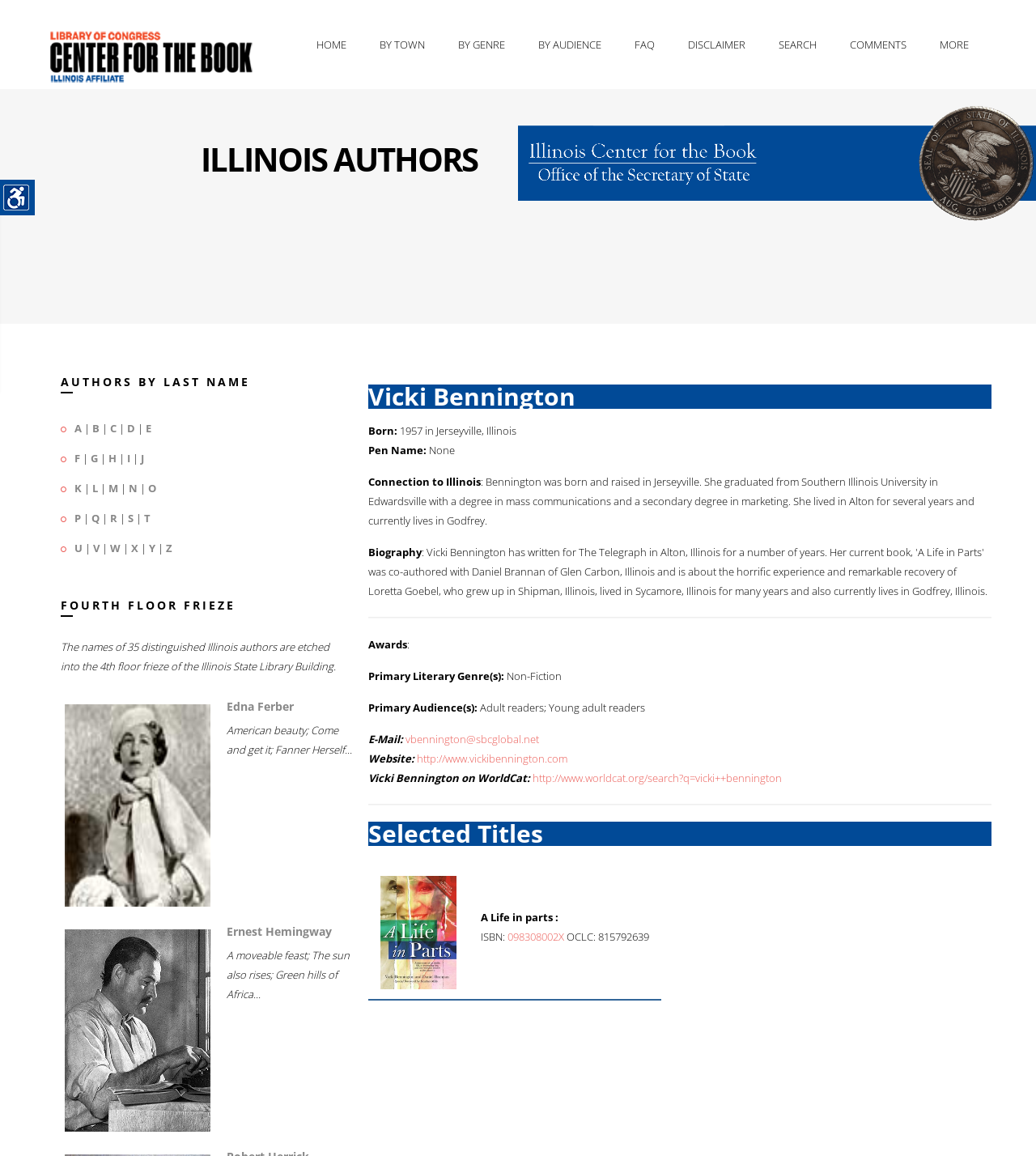Using the provided element description: "Comments", determine the bounding box coordinates of the corresponding UI element in the screenshot.

[0.81, 0.0, 0.885, 0.077]